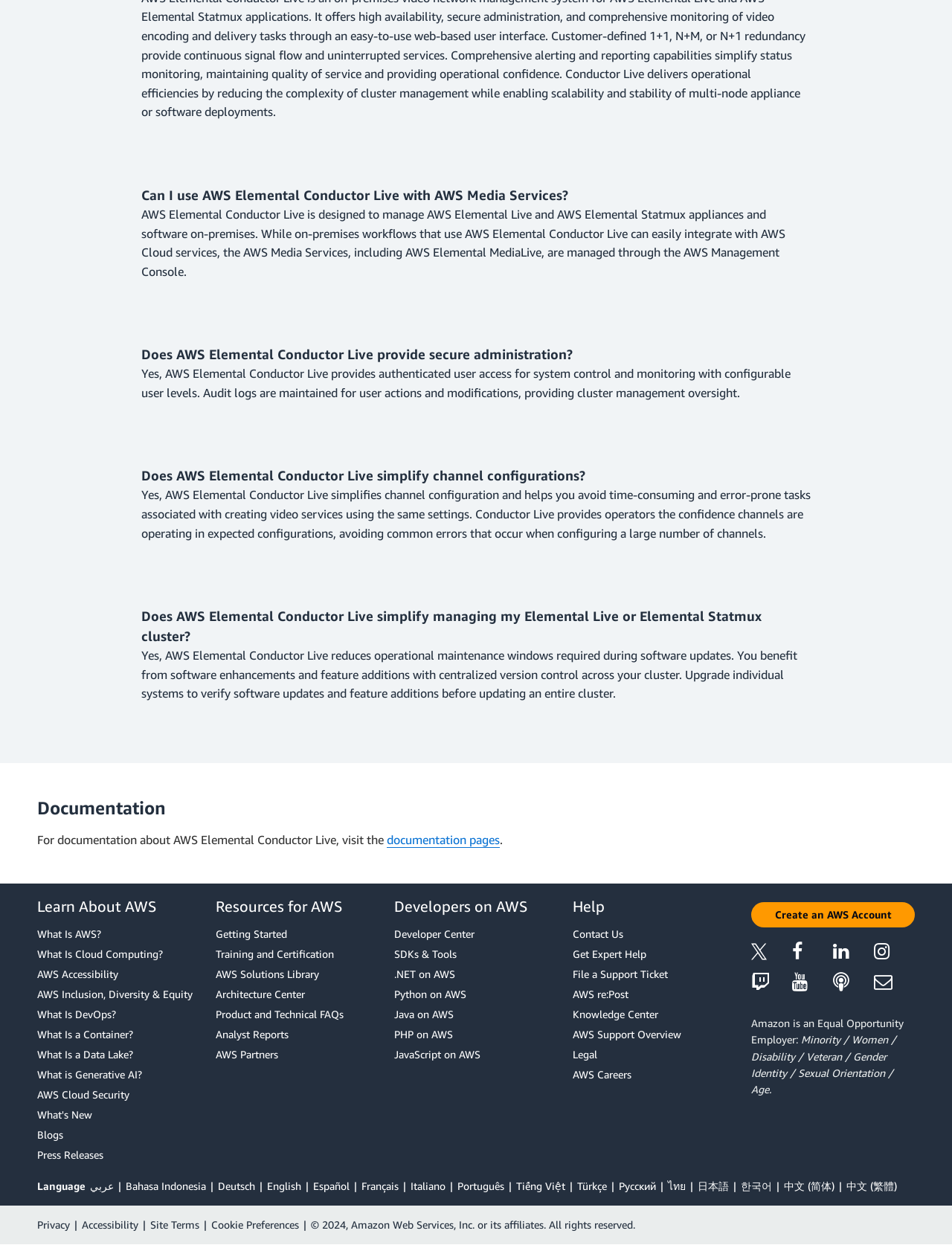Respond with a single word or phrase to the following question:
Does AWS Elemental Conductor Live provide secure administration?

Yes